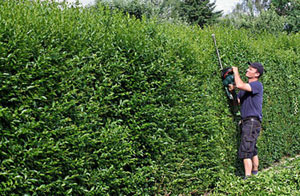Explain the image in a detailed way.

The image features a professional engaged in the meticulous task of hedge trimming, showcasing the importance of maintaining hedges for both aesthetics and health. Dressed in casual work attire, the individual utilizes a specialized tool to expertly shape the verdant hedge, ensuring it remains dense and visually appealing. This scene underscores the vital role of regular hedge maintenance in promoting growth, preventing disease, and enhancing the overall landscape of a property. The lush green backdrop not only highlights the beauty of well-kept hedges but also serves to improve privacy and act as a natural barrier against adverse weather. Such careful attention to garden maintenance reflects a commitment to both the environment and property value, making it essential for homeowners.